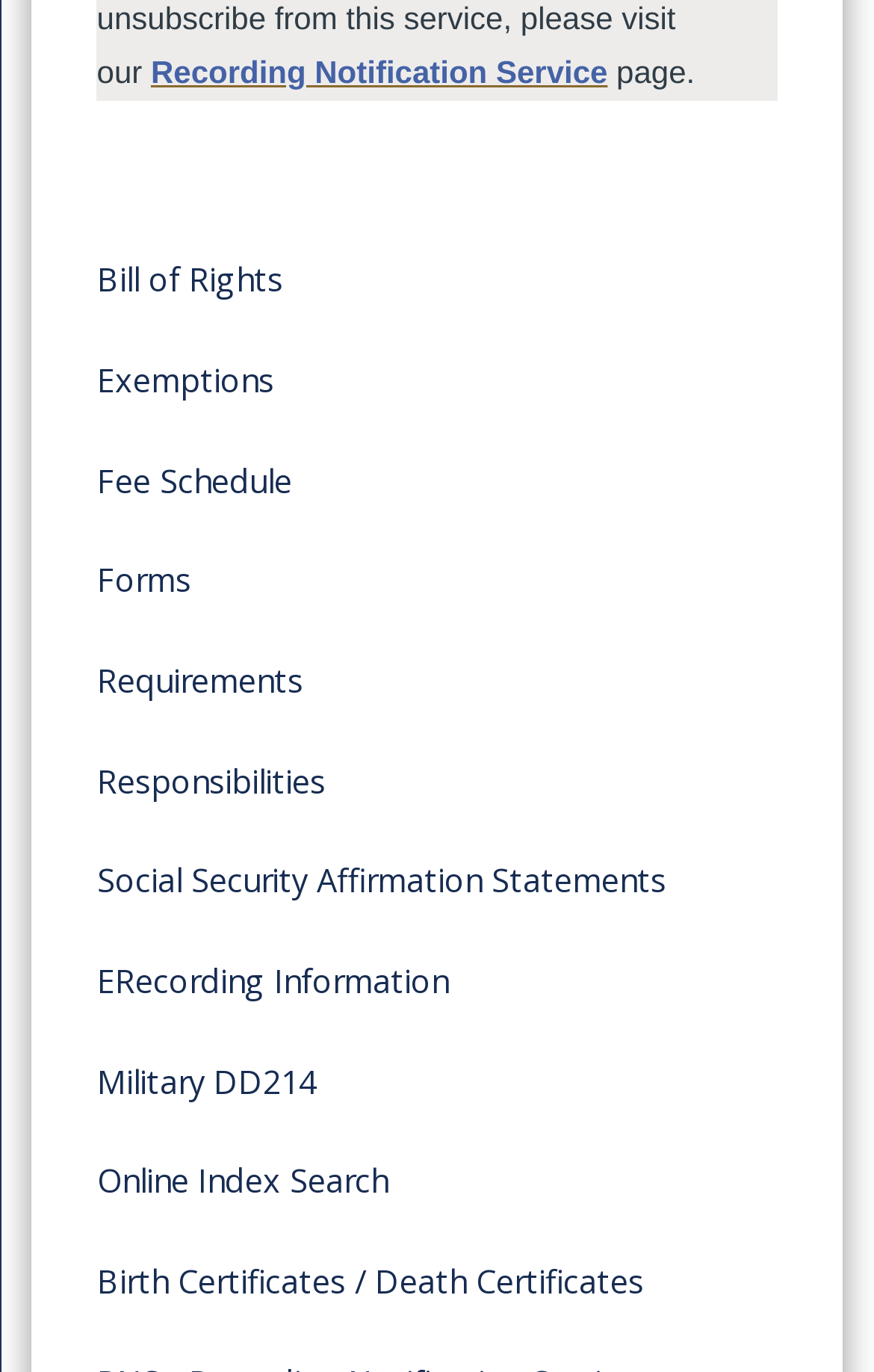What type of certificates are mentioned in the menu?
Based on the screenshot, answer the question with a single word or phrase.

Birth and Death Certificates